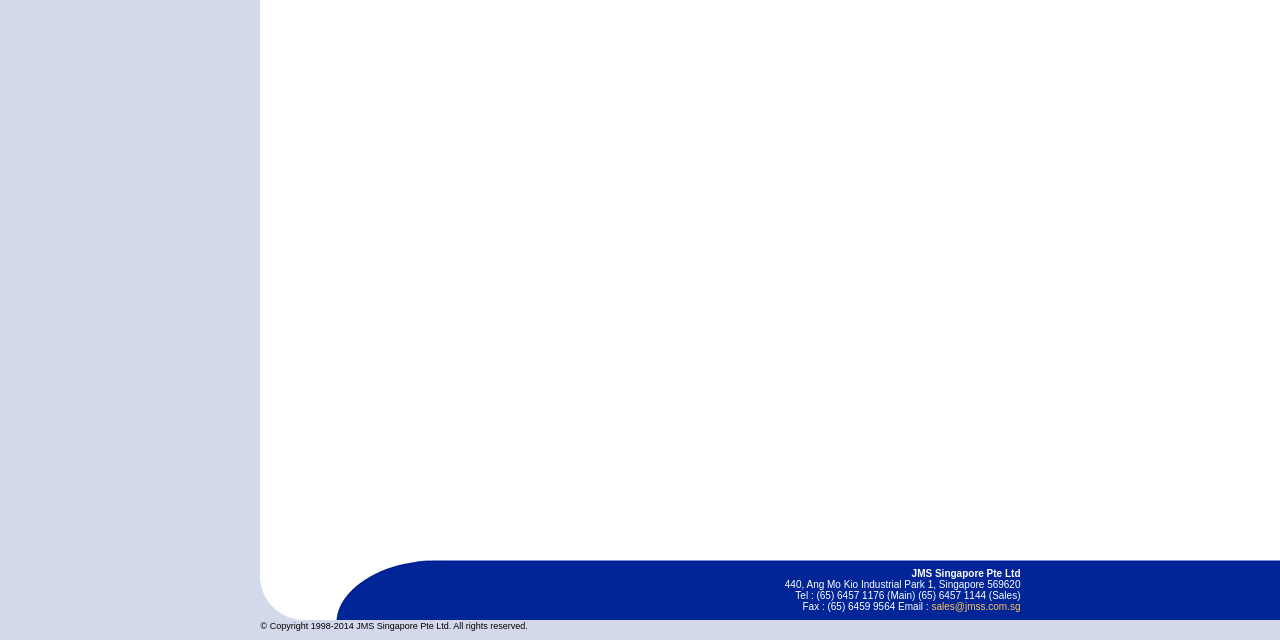Using the element description: "sales@jmss.com.sg", determine the bounding box coordinates for the specified UI element. The coordinates should be four float numbers between 0 and 1, [left, top, right, bottom].

[0.728, 0.939, 0.797, 0.956]